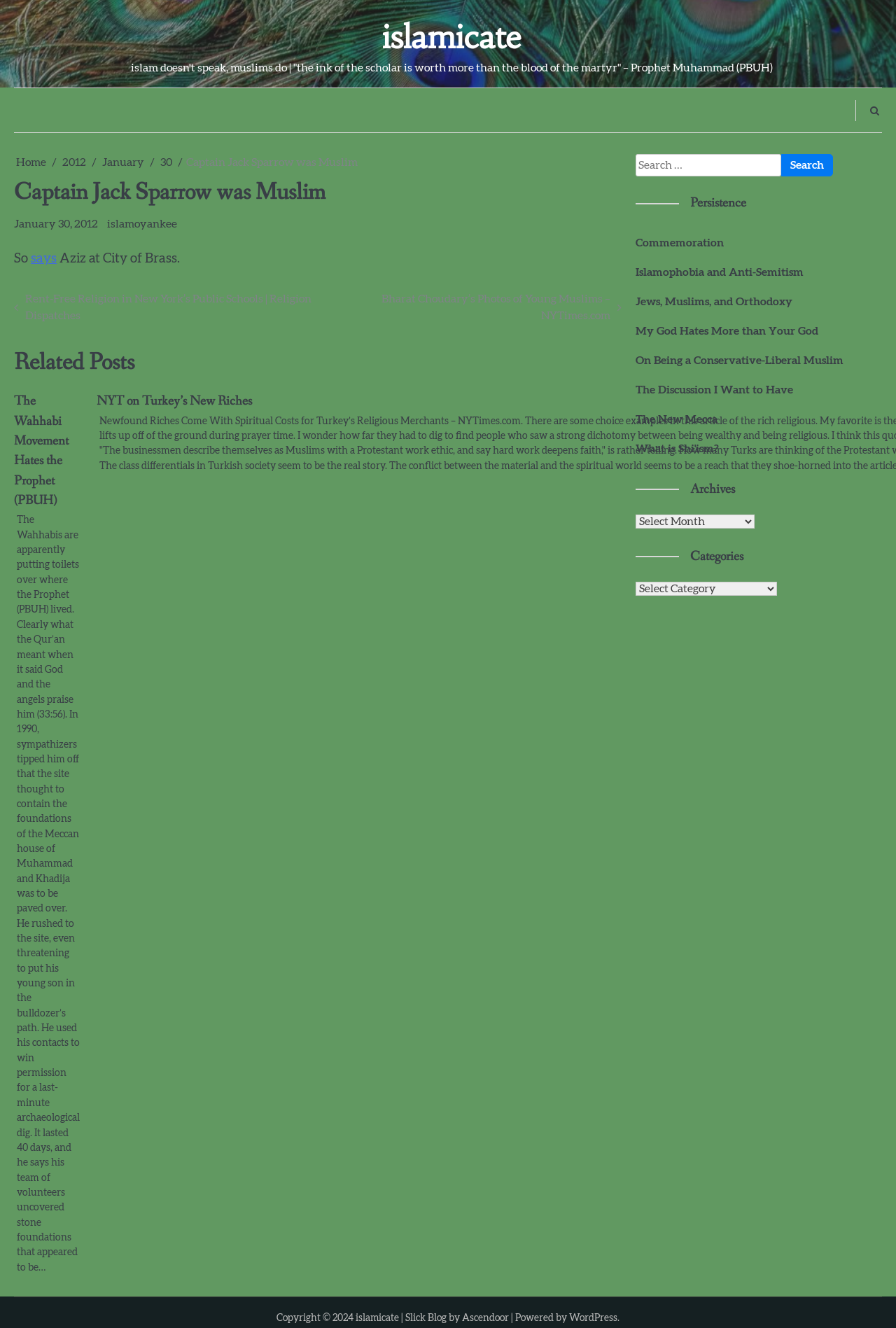Determine the bounding box coordinates of the UI element that matches the following description: "The New Mecca". The coordinates should be four float numbers between 0 and 1 in the format [left, top, right, bottom].

[0.709, 0.311, 0.801, 0.32]